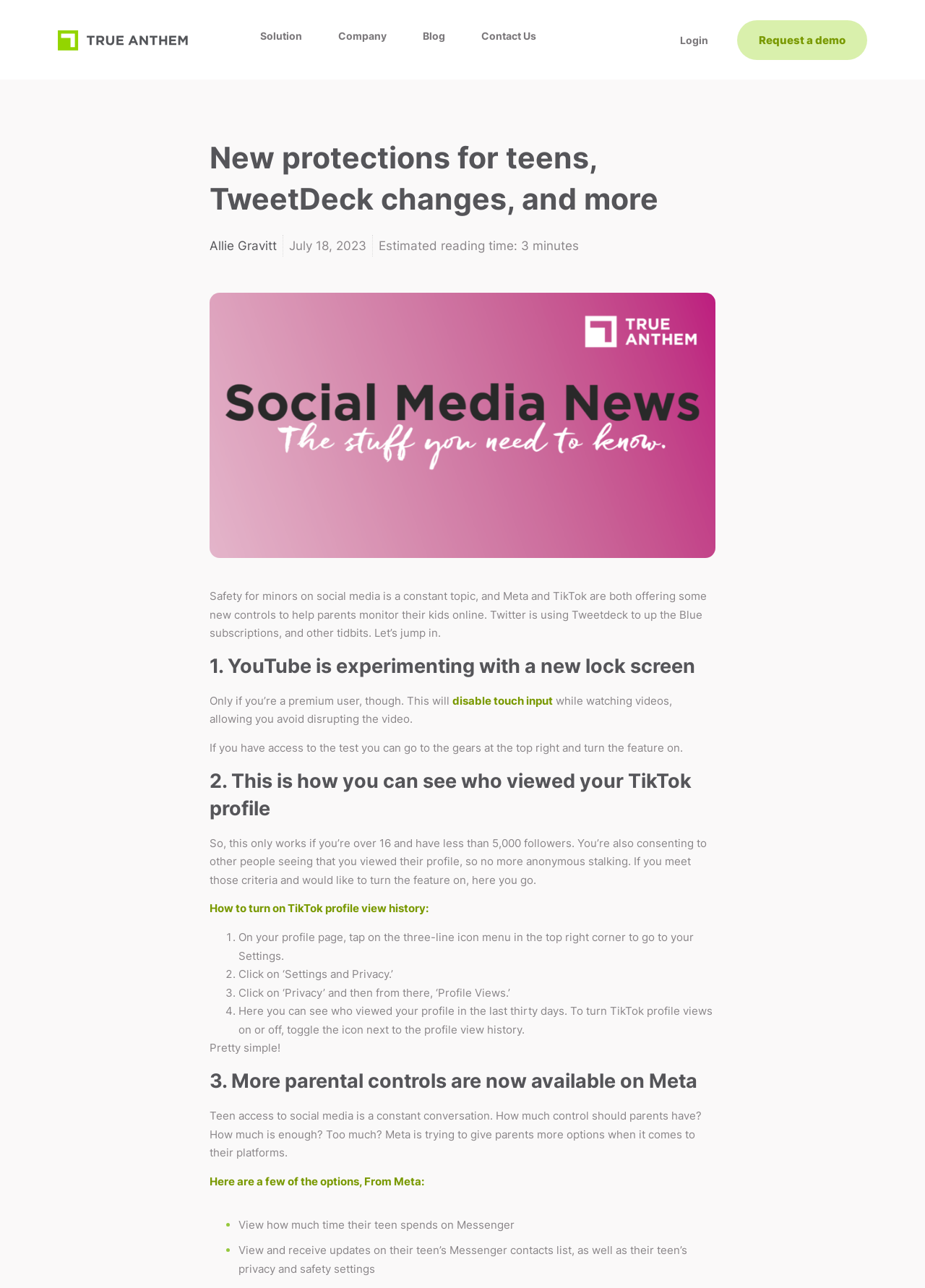What is the purpose of the new controls on Meta?
Answer the question with a single word or phrase, referring to the image.

To help parents monitor their kids online